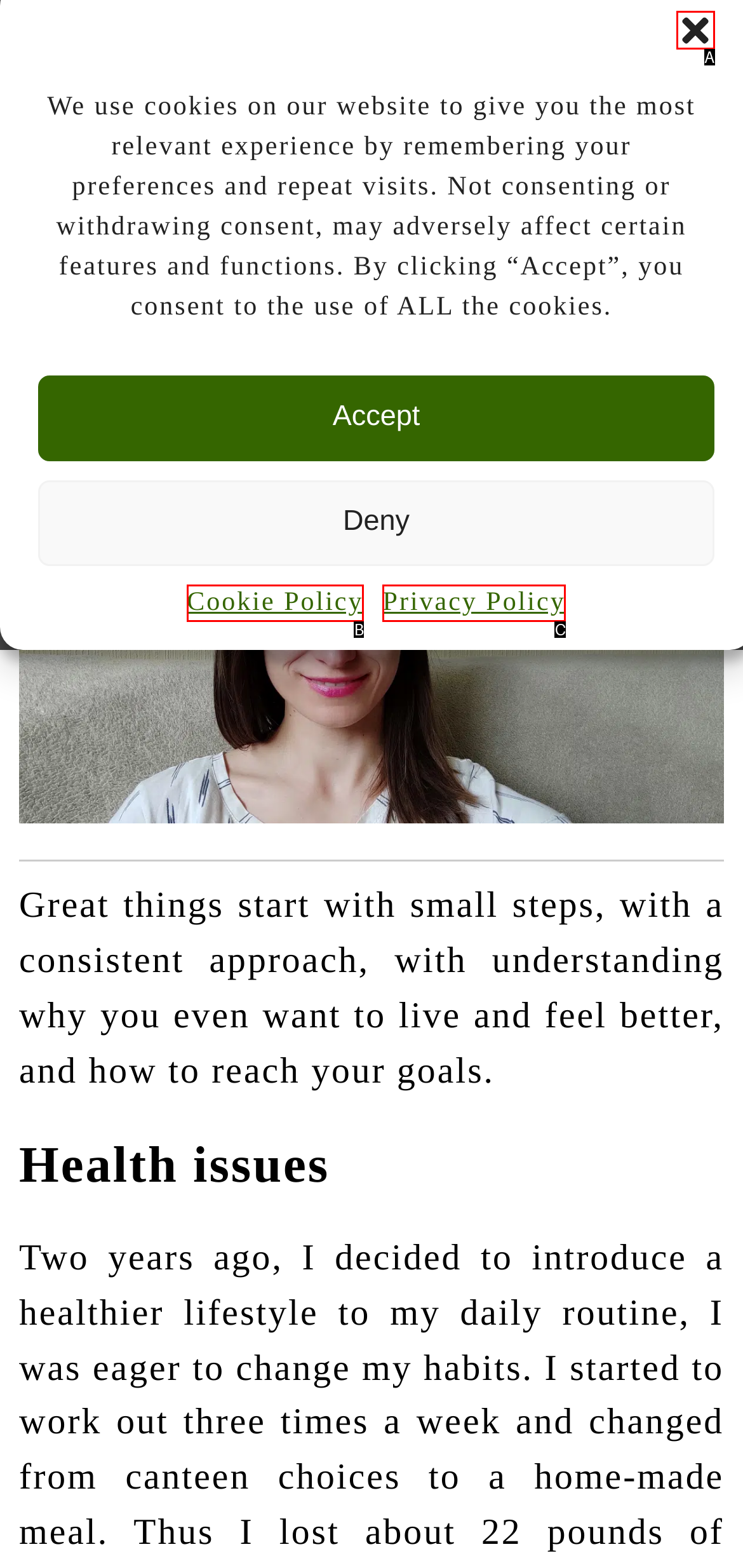Which option corresponds to the following element description: city?
Please provide the letter of the correct choice.

None